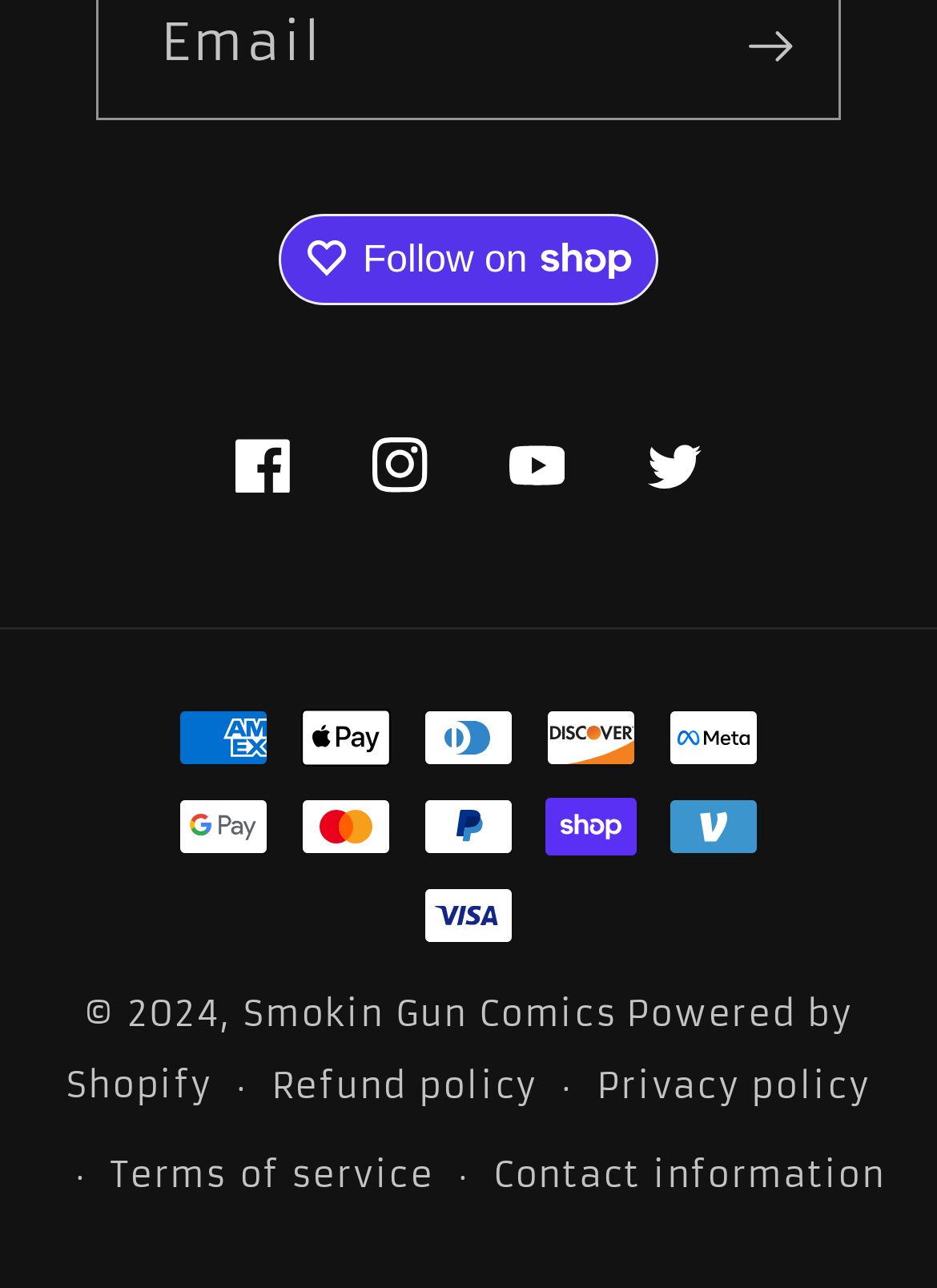Please answer the following question using a single word or phrase: 
What is the copyright year?

2024